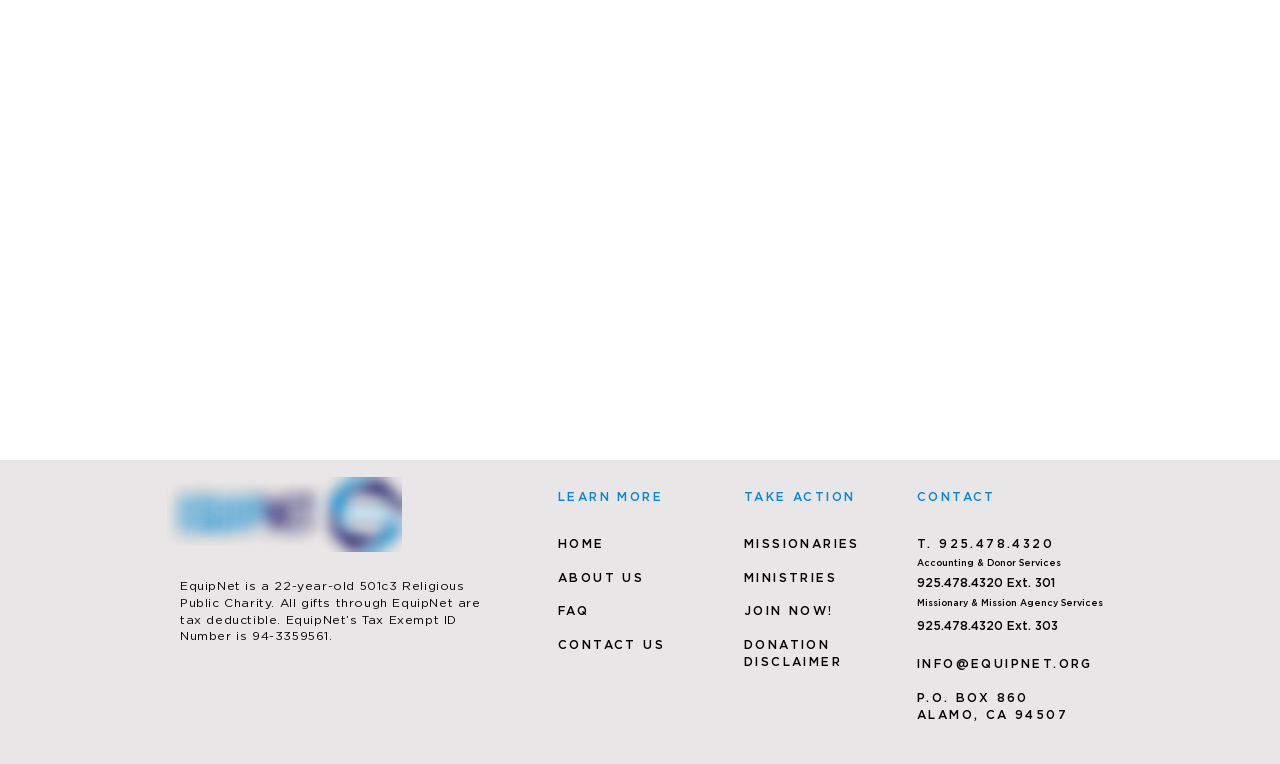Find and provide the bounding box coordinates for the UI element described with: "FAQ".

[0.436, 0.791, 0.46, 0.809]